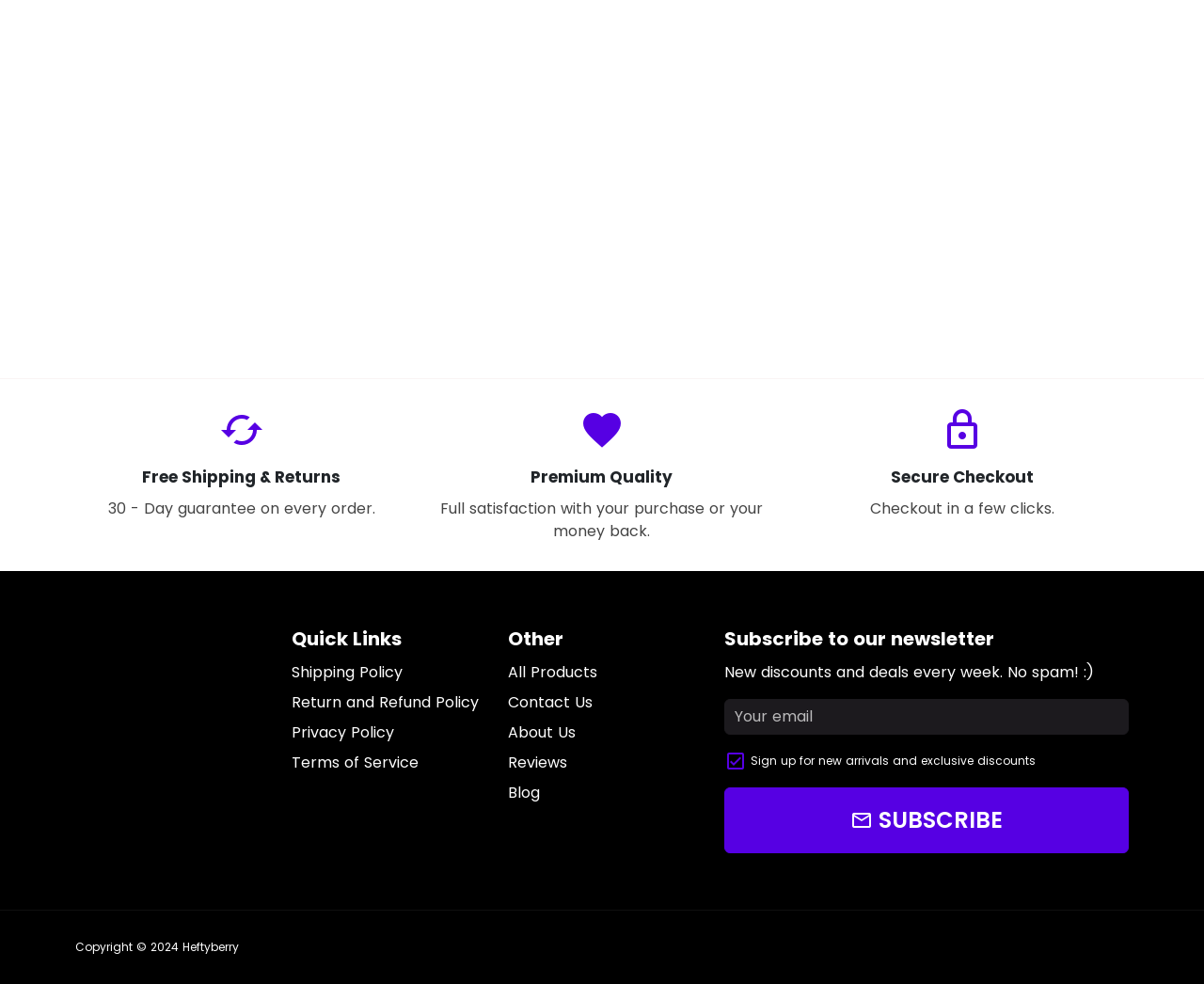Please find the bounding box coordinates of the element that must be clicked to perform the given instruction: "Click on the 'Ardent Wreaths Bundle' link". The coordinates should be four float numbers from 0 to 1, i.e., [left, top, right, bottom].

[0.062, 0.247, 0.264, 0.327]